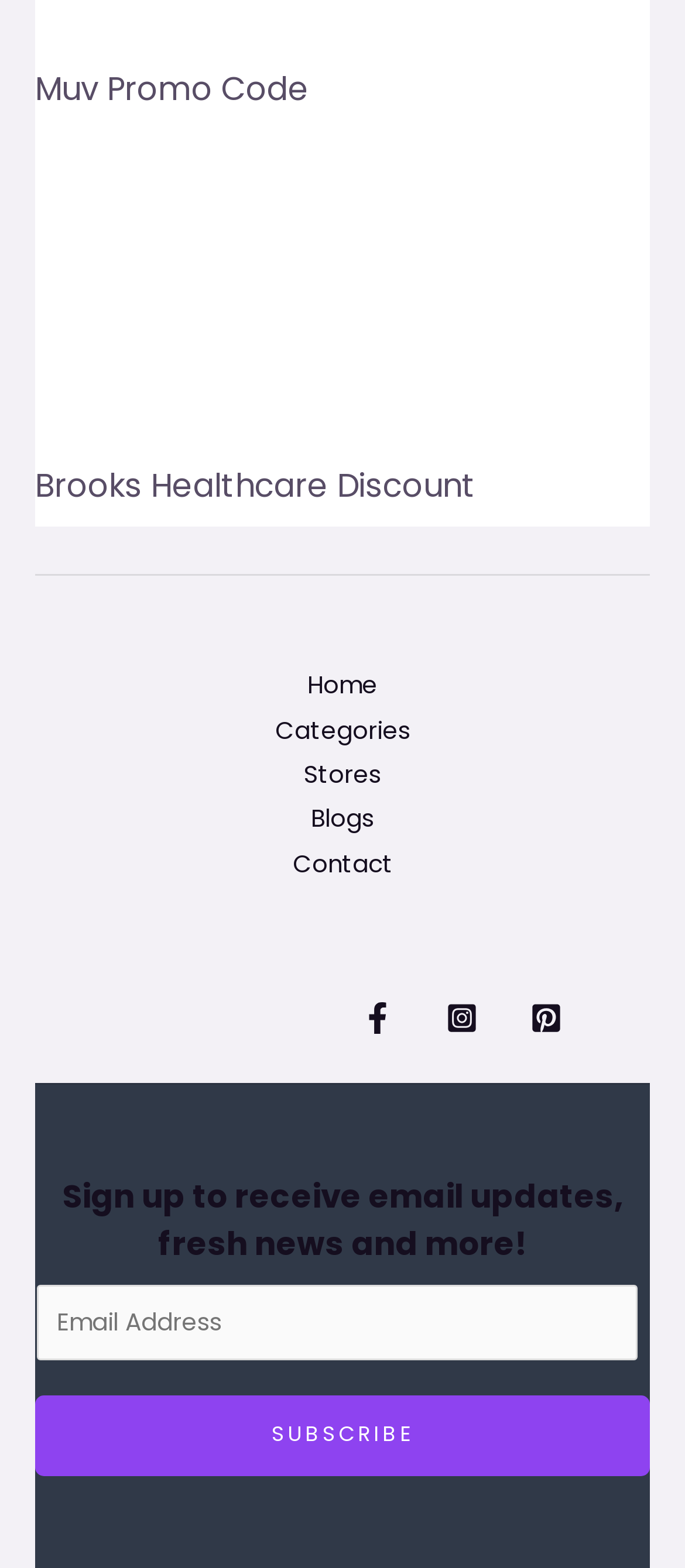Locate the coordinates of the bounding box for the clickable region that fulfills this instruction: "Click on Muv Promo Code".

[0.051, 0.042, 0.451, 0.07]